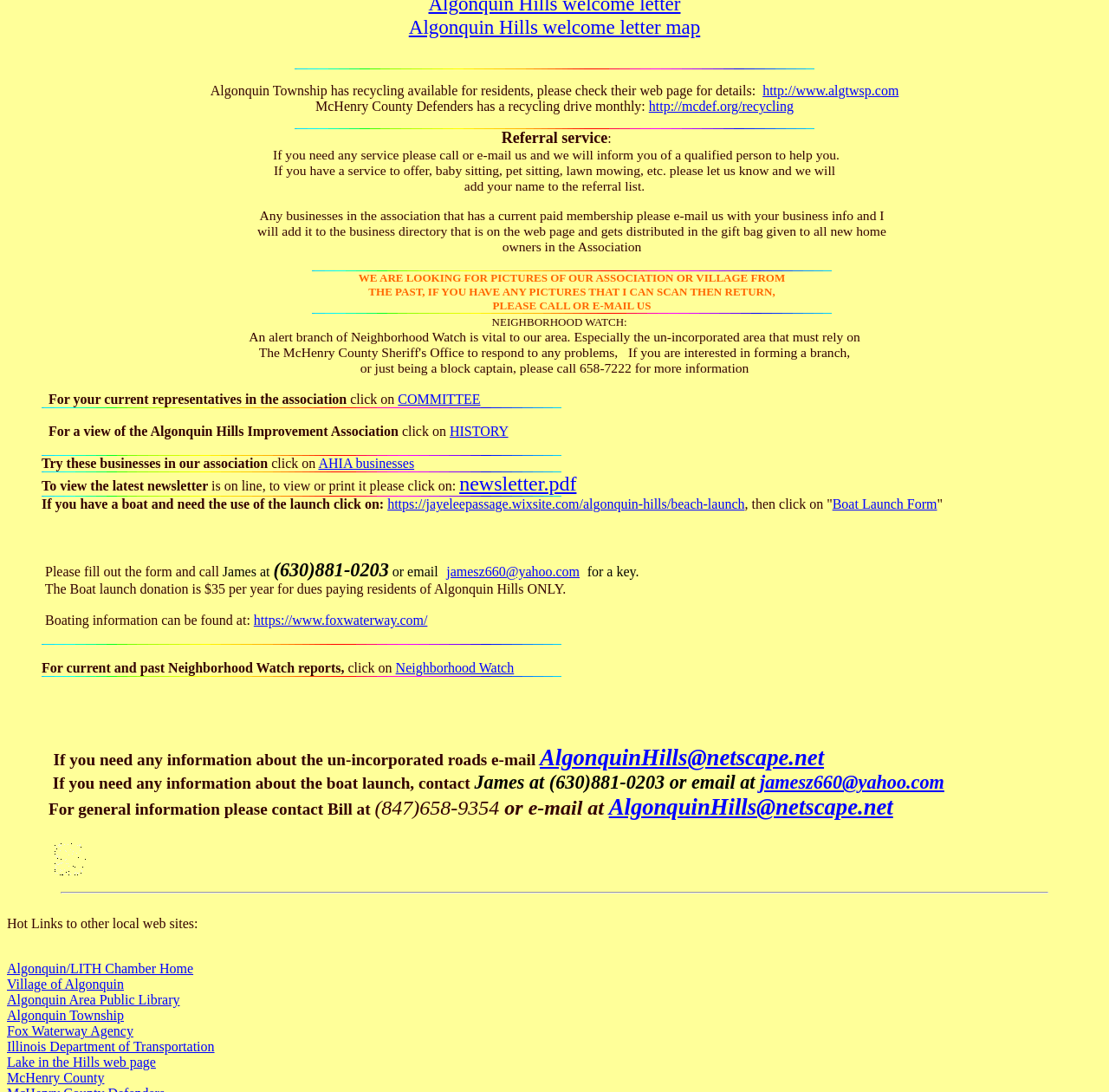What is the purpose of the referral service?
Give a single word or phrase answer based on the content of the image.

To inform residents of qualified persons to help